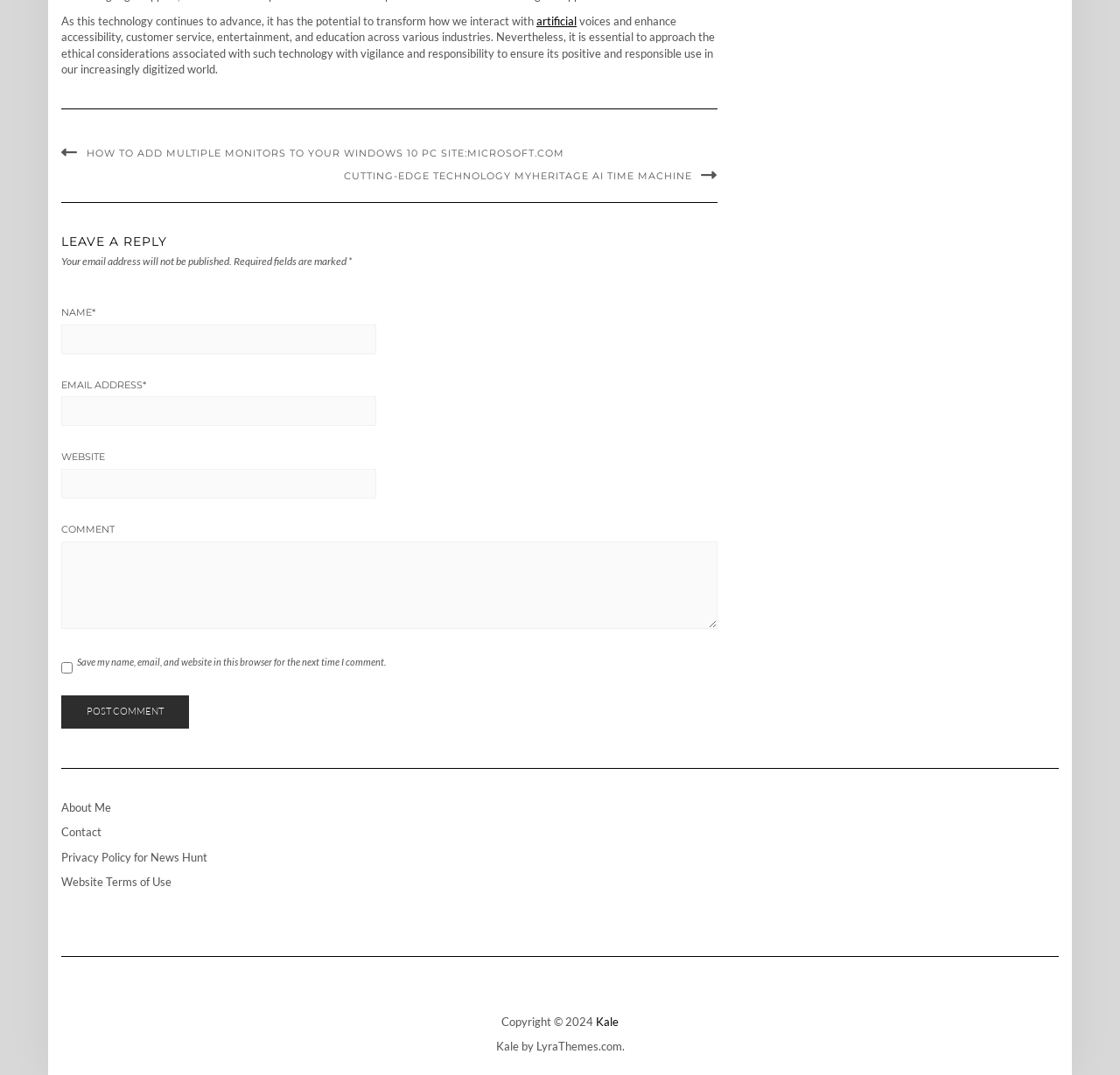Using the information in the image, give a detailed answer to the following question: What is the purpose of the form?

The purpose of the form can be determined by looking at the heading 'LEAVE A REPLY' and the fields provided, such as 'NAME', 'EMAIL ADDRESS', 'WEBSITE', and 'COMMENT', which suggests that the form is intended for users to leave a comment or reply to the article.